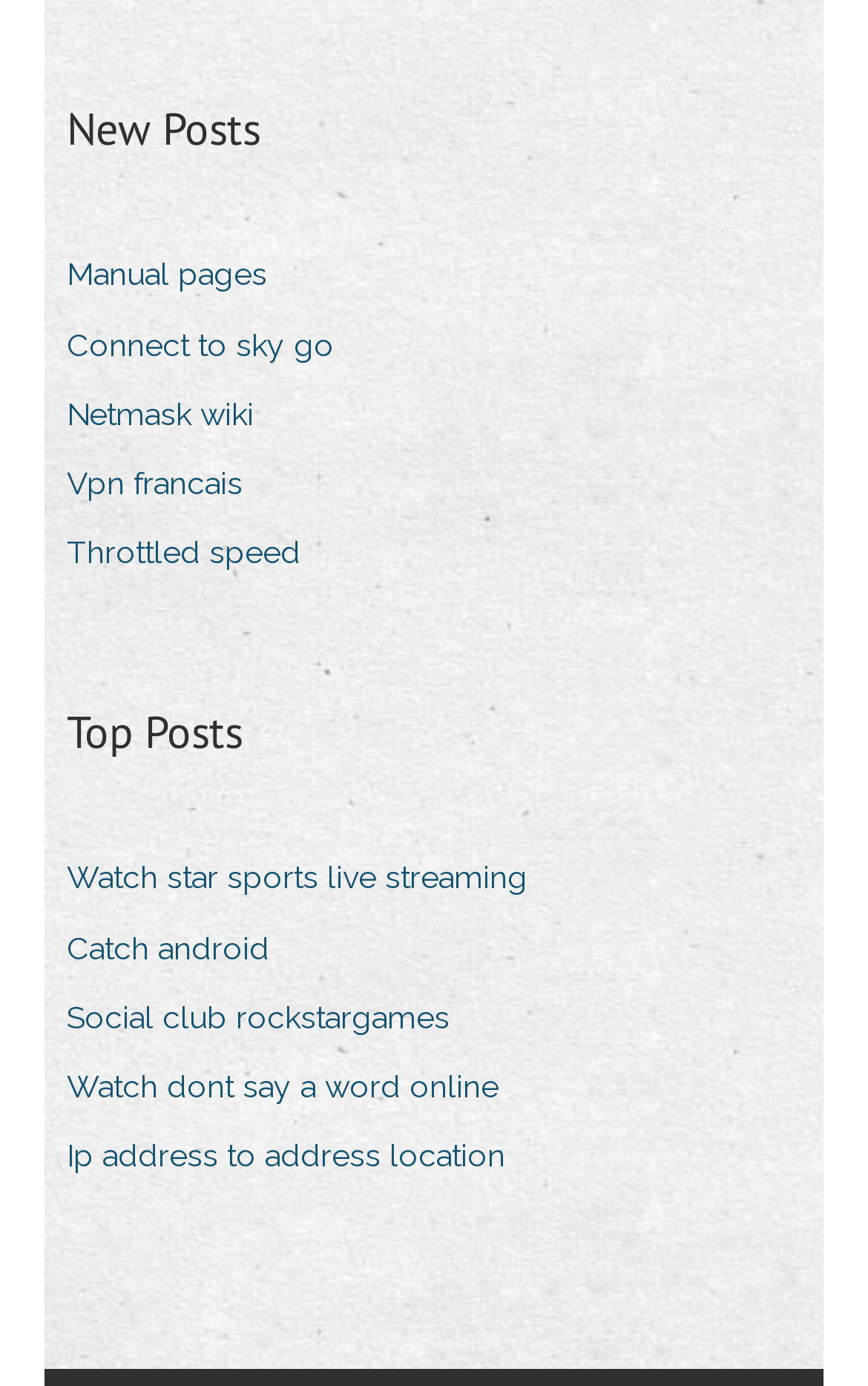Please respond to the question using a single word or phrase:
How many links are under 'Top Posts'?

5